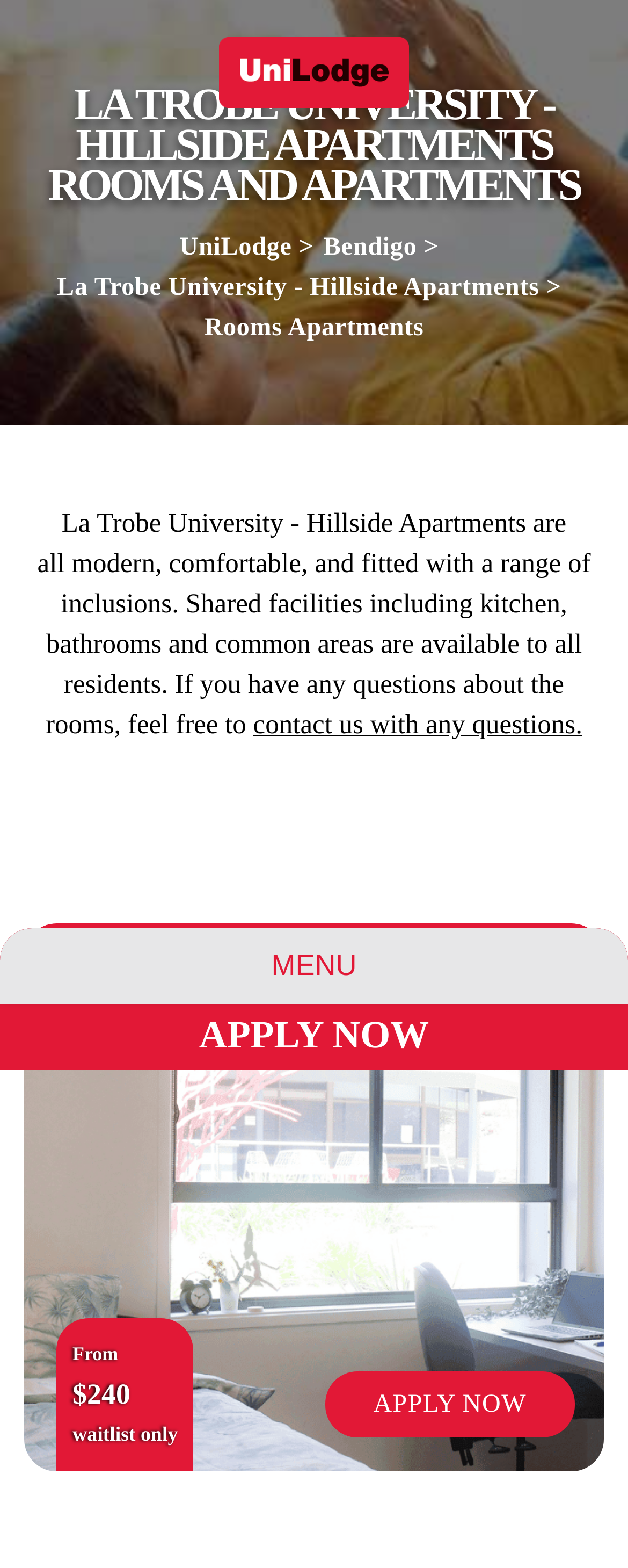Please provide a brief answer to the following inquiry using a single word or phrase:
What is the status of single room availability?

Waitlist only